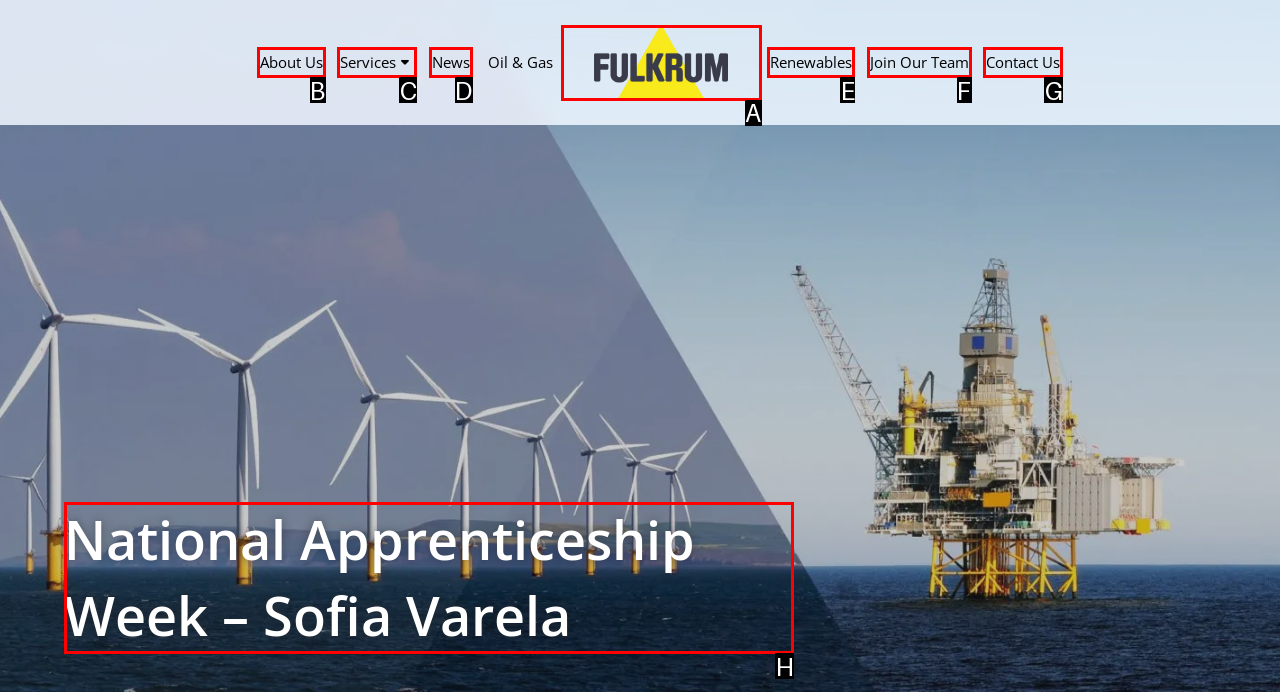Point out the HTML element I should click to achieve the following: read national apprenticeship week article Reply with the letter of the selected element.

H